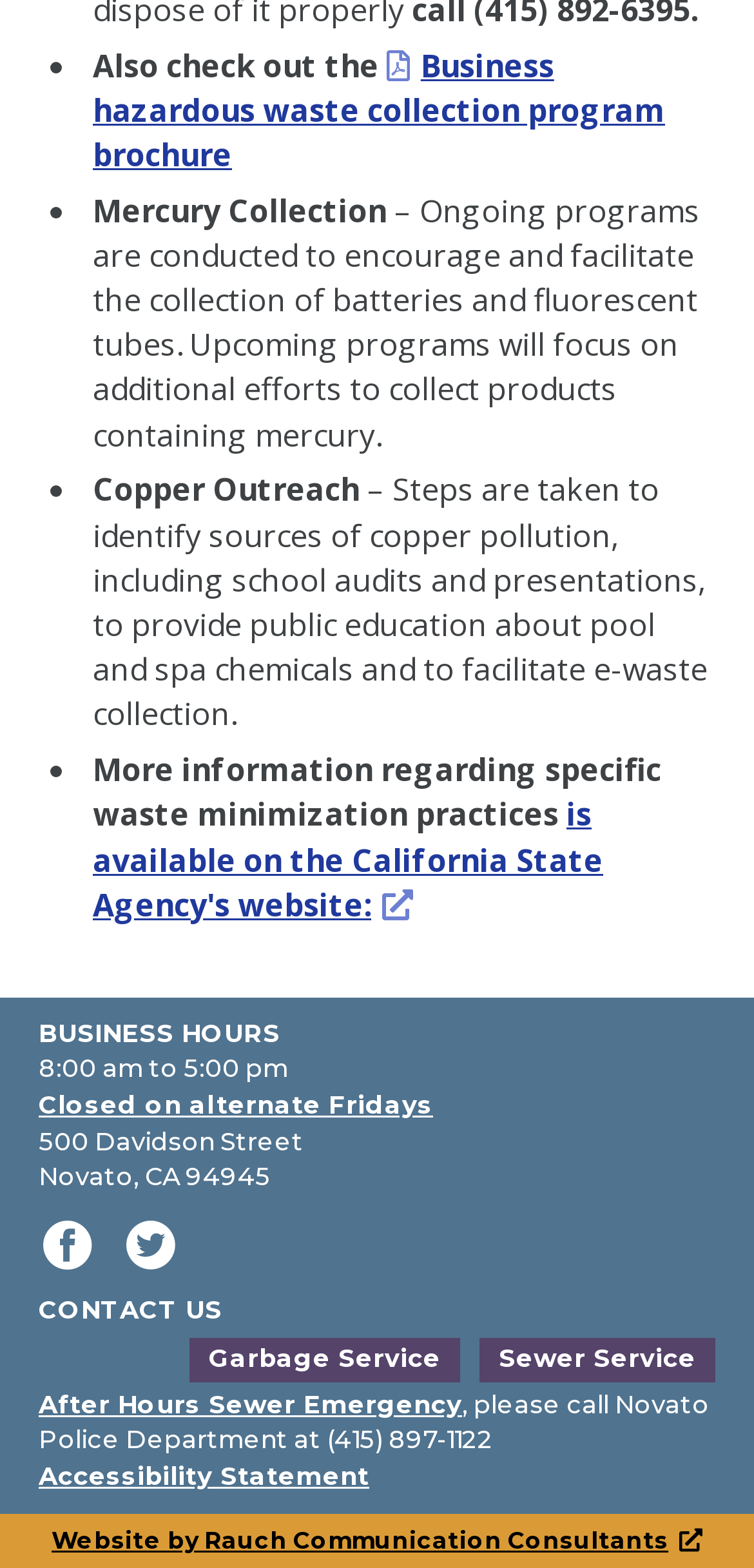Indicate the bounding box coordinates of the clickable region to achieve the following instruction: "Get sewer service information."

[0.636, 0.853, 0.949, 0.881]